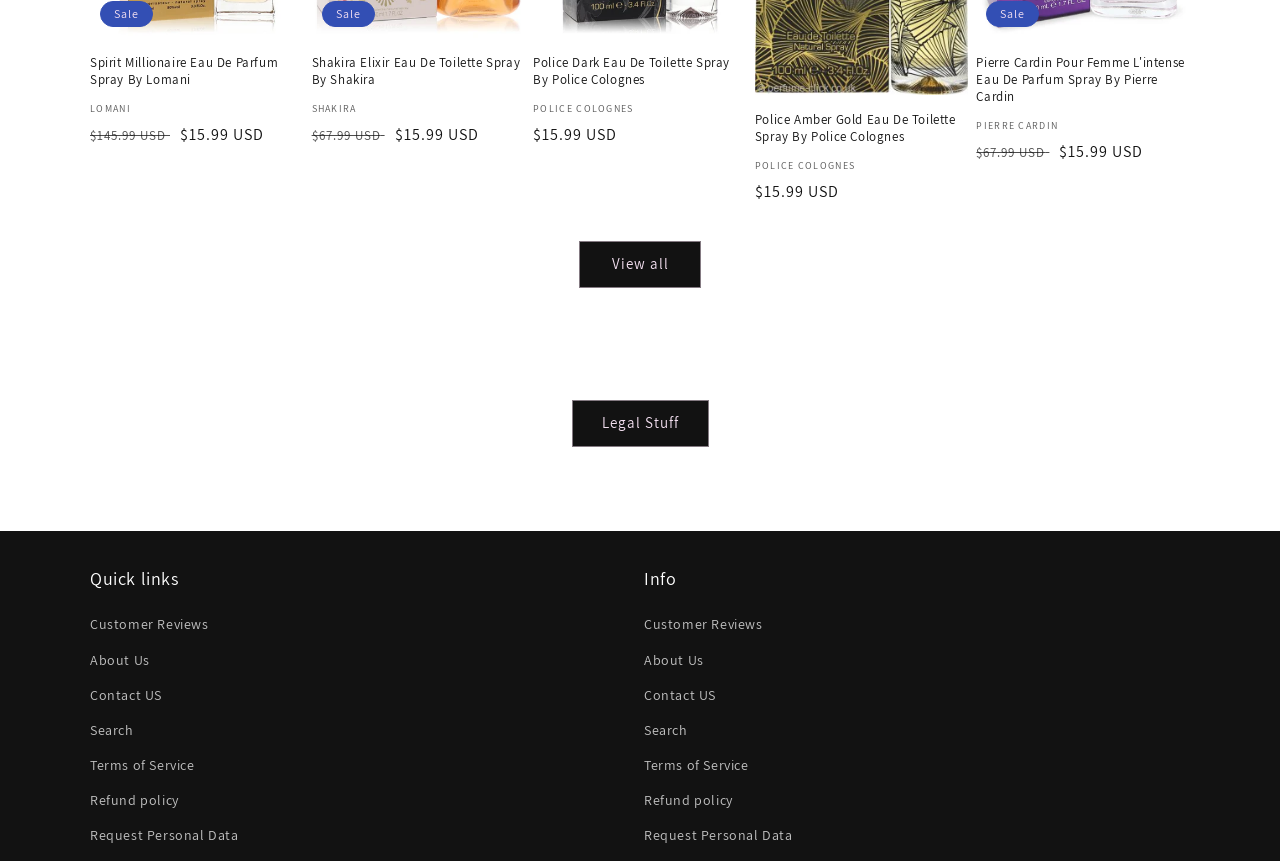Find the UI element described as: "About Us" and predict its bounding box coordinates. Ensure the coordinates are four float numbers between 0 and 1, [left, top, right, bottom].

[0.07, 0.746, 0.117, 0.787]